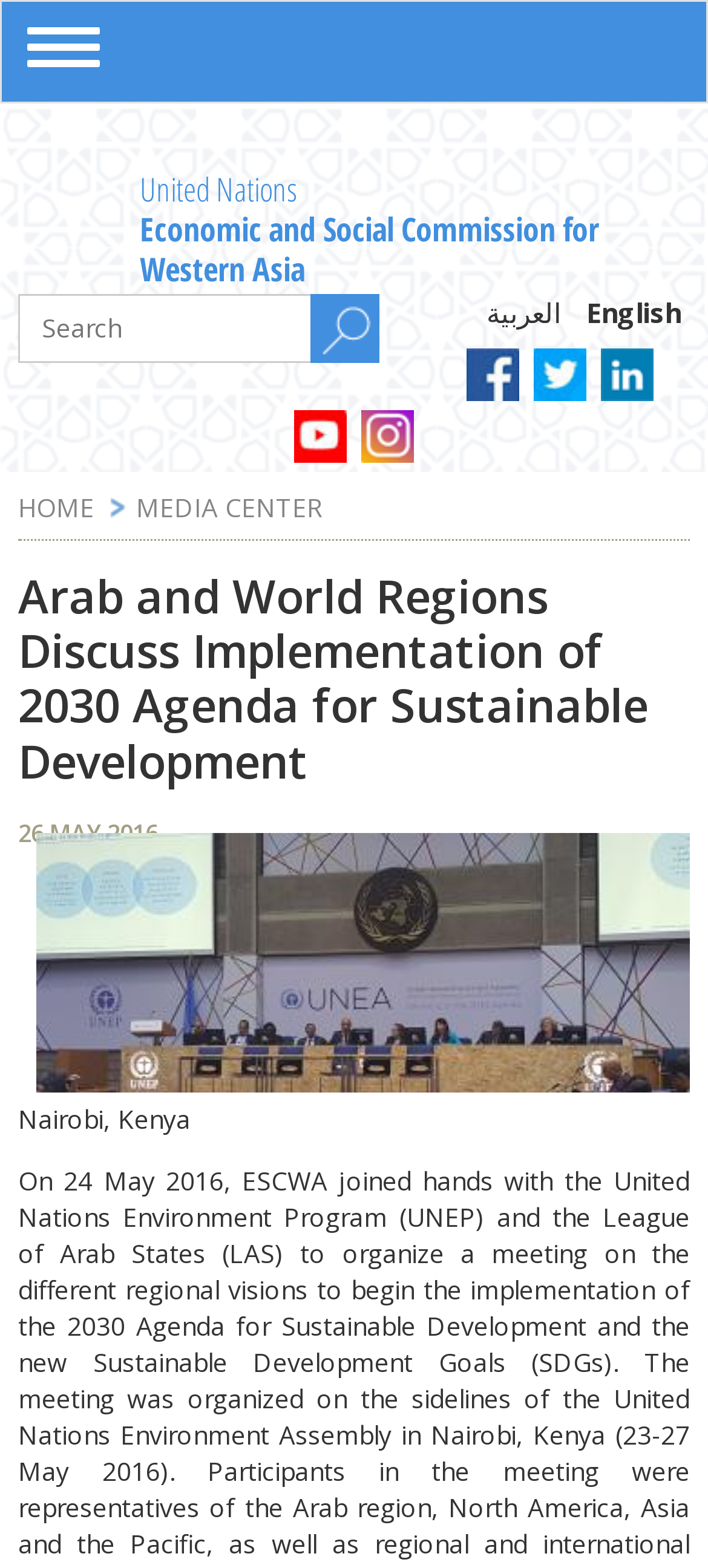For the element described, predict the bounding box coordinates as (top-left x, top-left y, bottom-right x, bottom-right y). All values should be between 0 and 1. Element description: Privacy

None